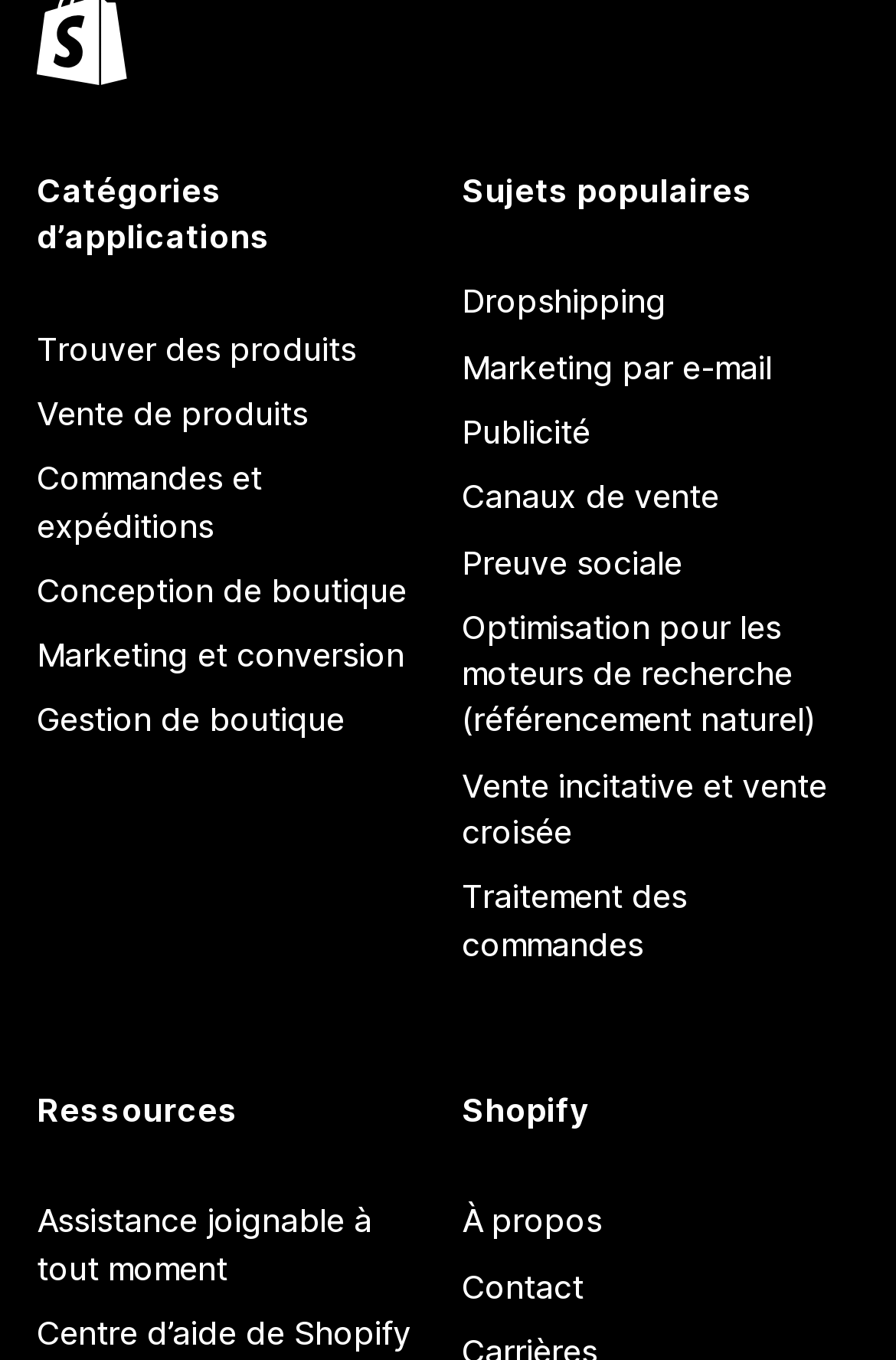What is the last link in the 'Sujets populaires' section?
Provide a one-word or short-phrase answer based on the image.

Vente incitative et vente croisée